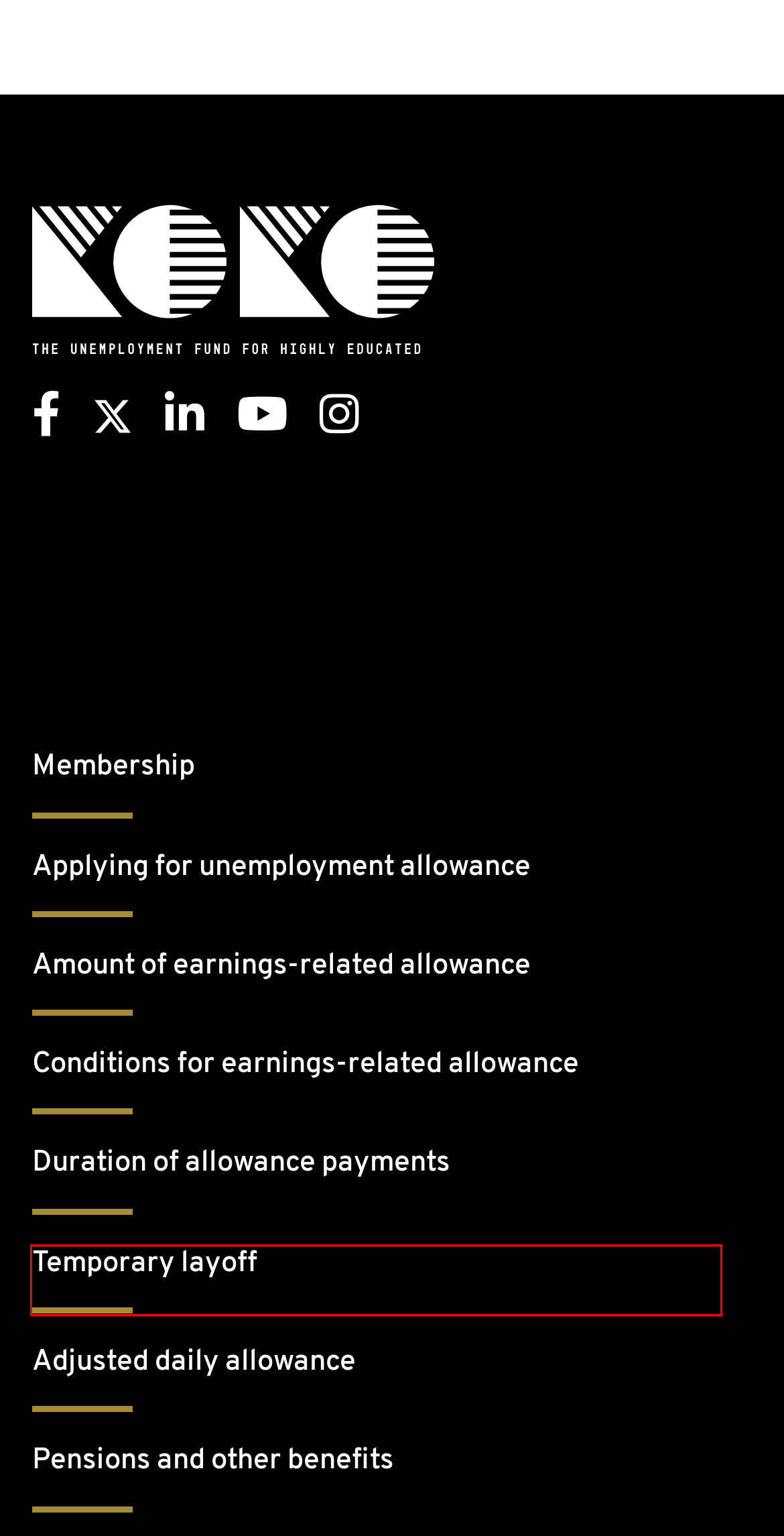You are provided with a screenshot of a webpage highlighting a UI element with a red bounding box. Choose the most suitable webpage description that matches the new page after clicking the element in the bounding box. Here are the candidates:
A. Amount of earnings-related allowance - KOKO
B. Conditions for earnings-related allowance - KOKO
C. Temporary layoff - KOKO
D. Pensions and other benefits - KOKO
E. Adjusted daily allowance - KOKO
F. Applying for unemployment allowance - KOKO
G. Membership - KOKO
H. Duration of allowance payments - KOKO

C